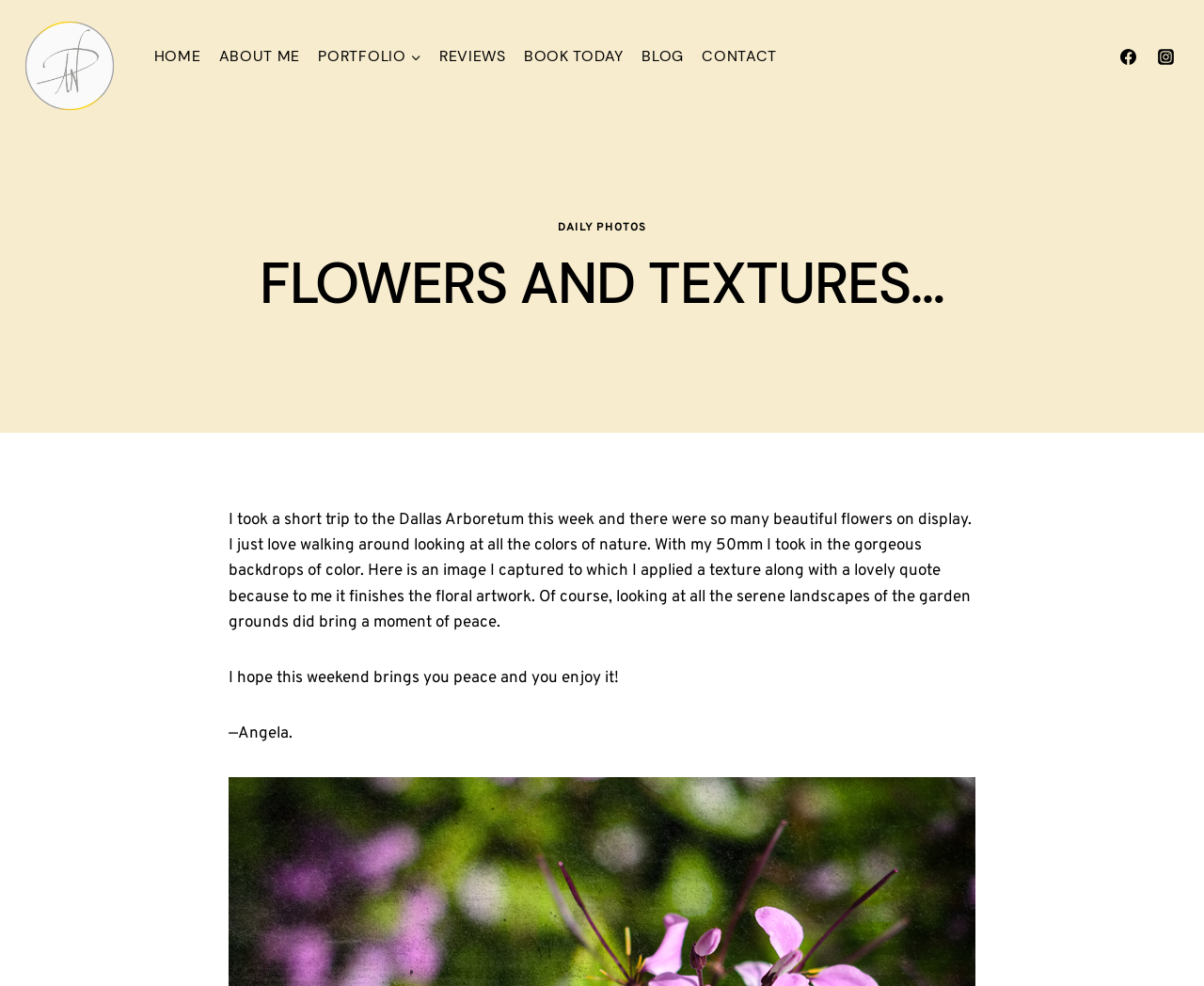Extract the bounding box of the UI element described as: "Daily Photos".

[0.463, 0.223, 0.537, 0.238]